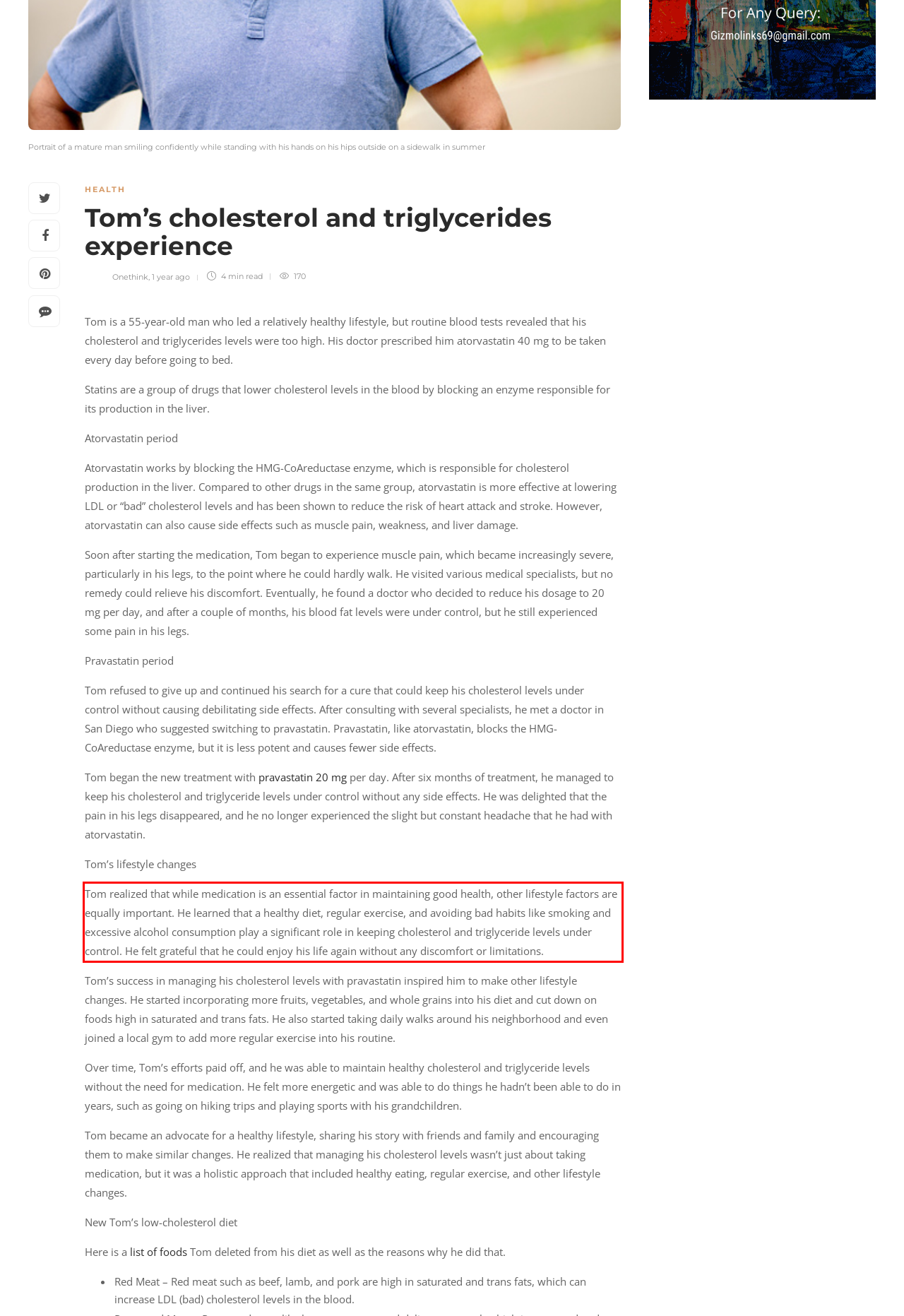Extract and provide the text found inside the red rectangle in the screenshot of the webpage.

Tom realized that while medication is an essential factor in maintaining good health, other lifestyle factors are equally important. He learned that a healthy diet, regular exercise, and avoiding bad habits like smoking and excessive alcohol consumption play a significant role in keeping cholesterol and triglyceride levels under control. He felt grateful that he could enjoy his life again without any discomfort or limitations.